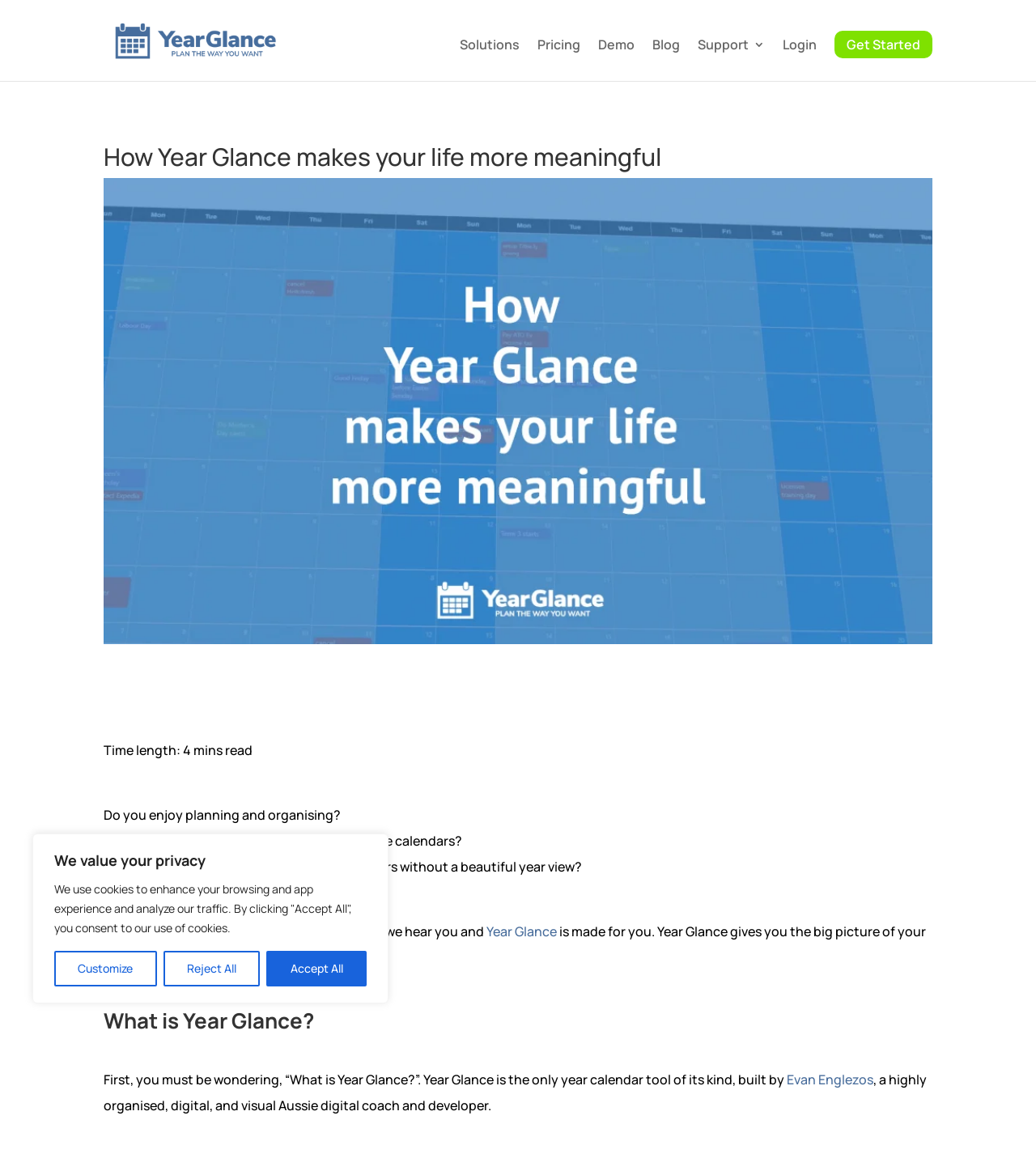Please specify the bounding box coordinates of the region to click in order to perform the following instruction: "Call the phone number".

None